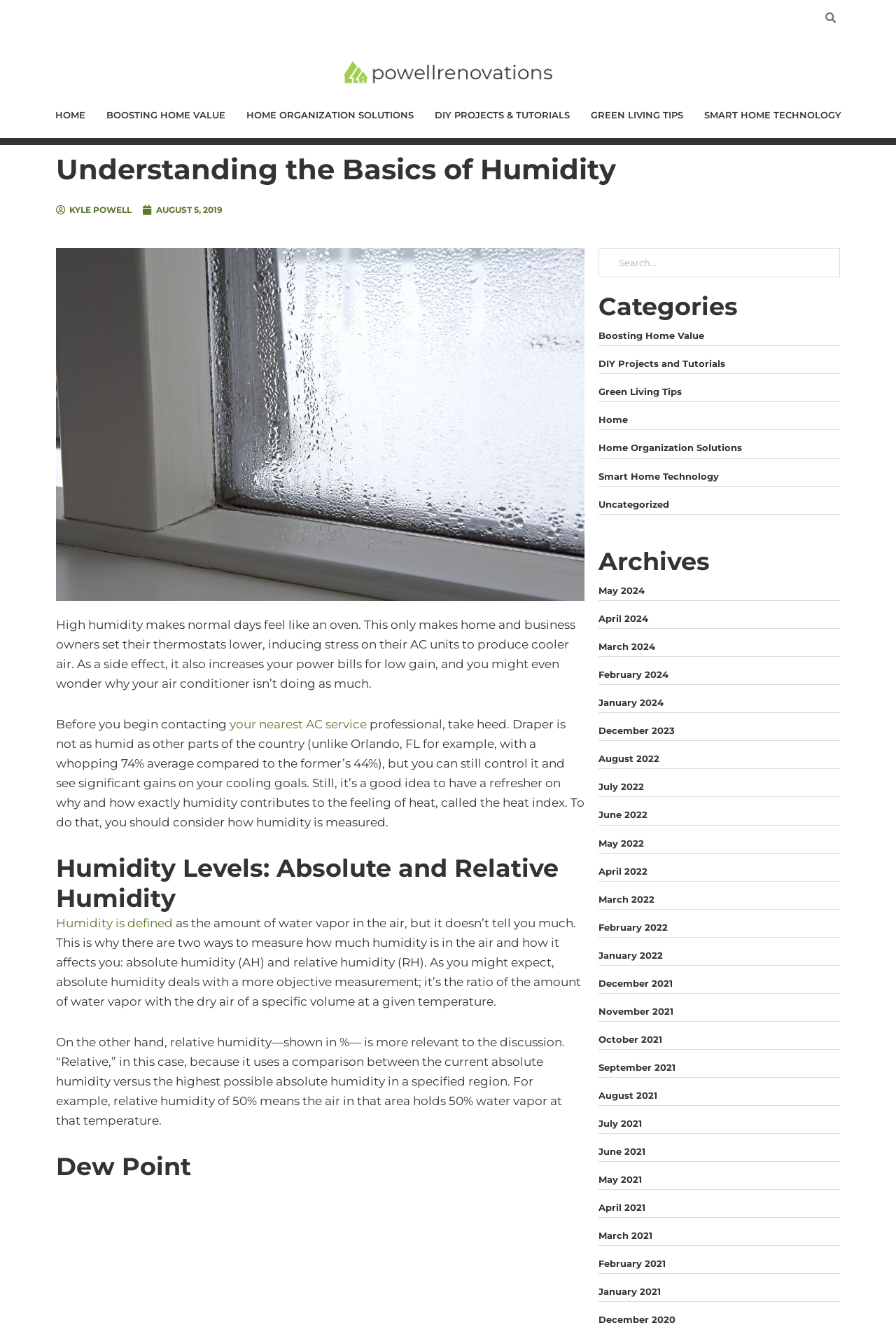Identify the bounding box coordinates of the clickable region to carry out the given instruction: "Follow African Business on Facebook".

None